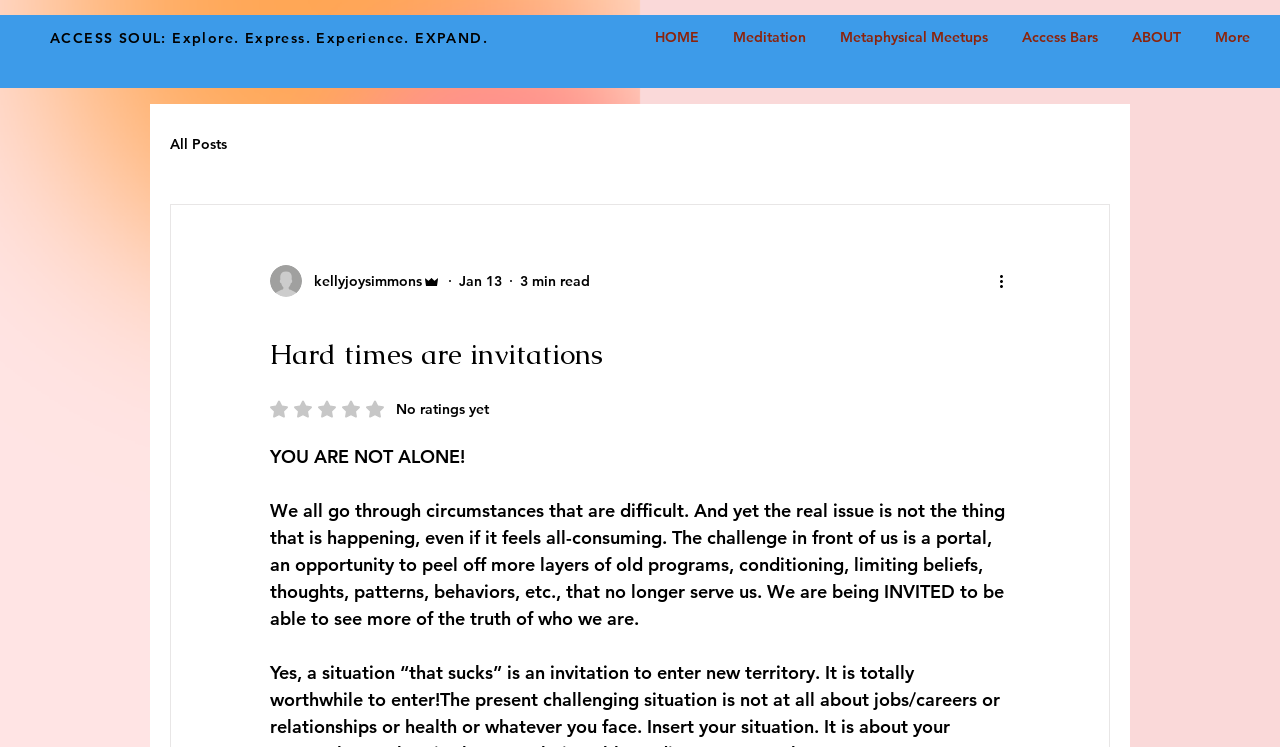Determine the bounding box coordinates of the area to click in order to meet this instruction: "Explore the ABOUT page".

[0.87, 0.029, 0.934, 0.07]